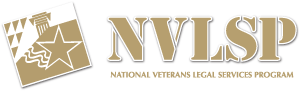What is NVLSP's primary mission?
Answer with a single word or phrase, using the screenshot for reference.

Support veterans